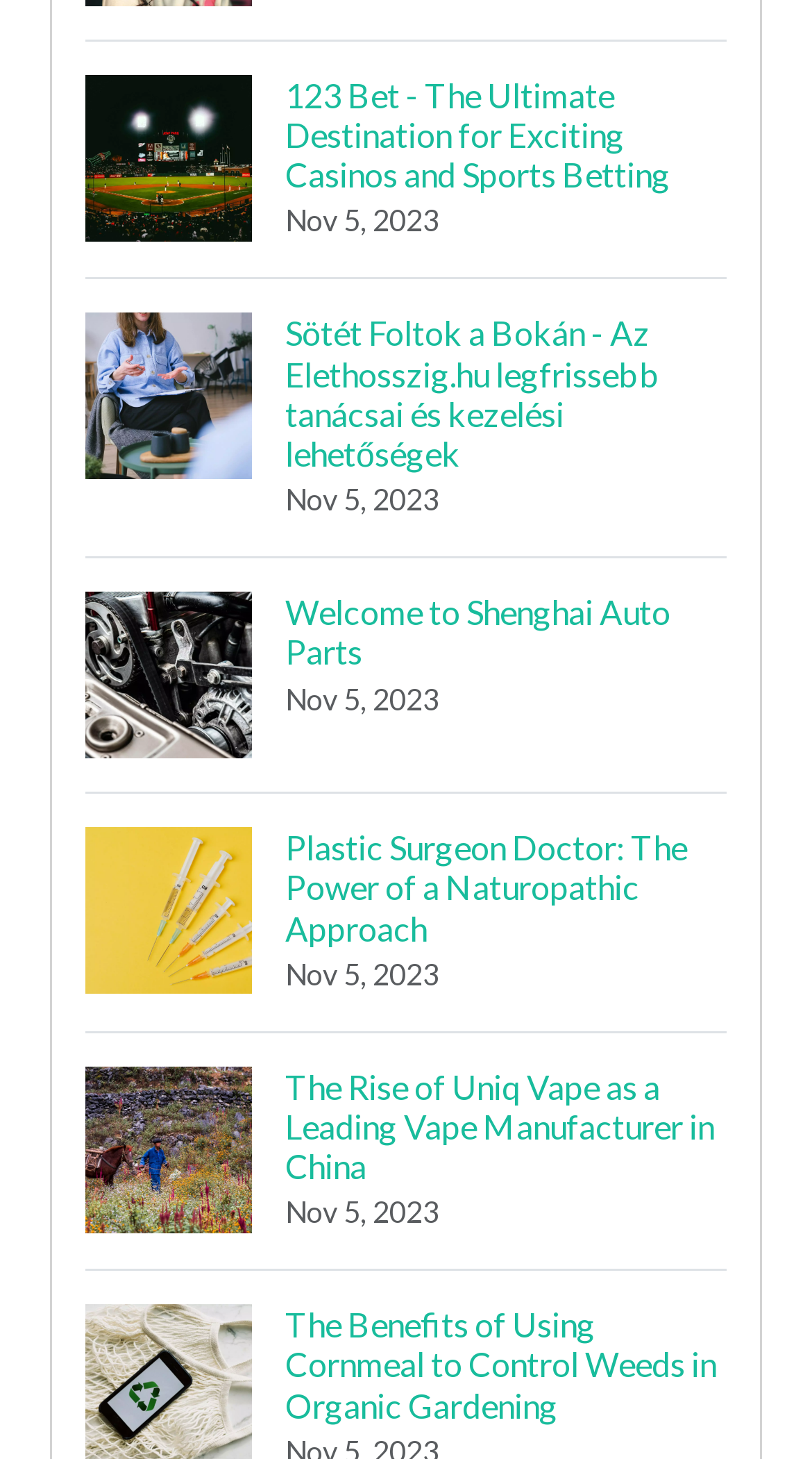What is the vertical position of the third link?
Answer with a single word or phrase, using the screenshot for reference.

Middle